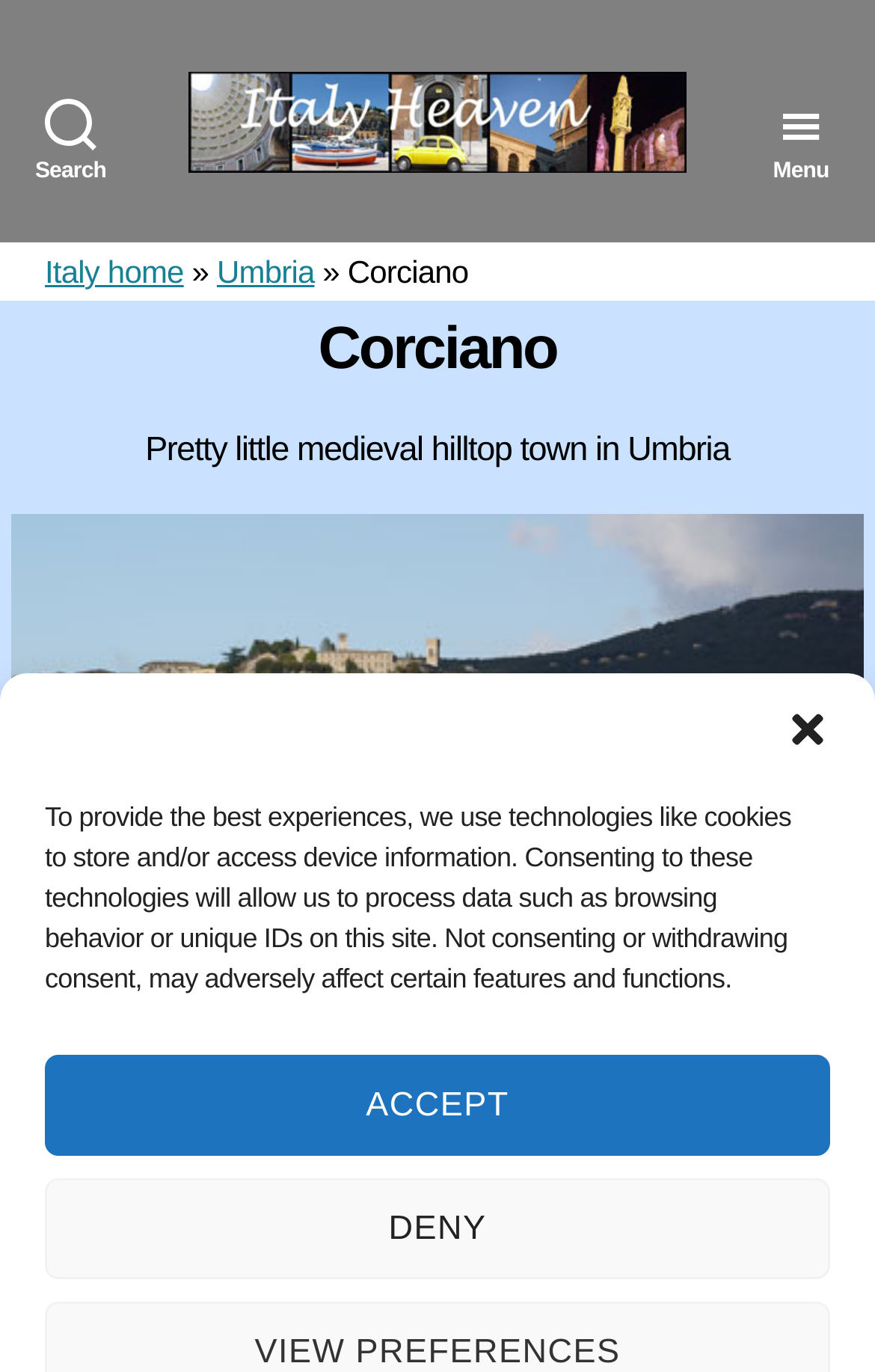Find the bounding box coordinates of the clickable region needed to perform the following instruction: "Learn about Corciano". The coordinates should be provided as four float numbers between 0 and 1, i.e., [left, top, right, bottom].

[0.051, 0.229, 0.949, 0.279]